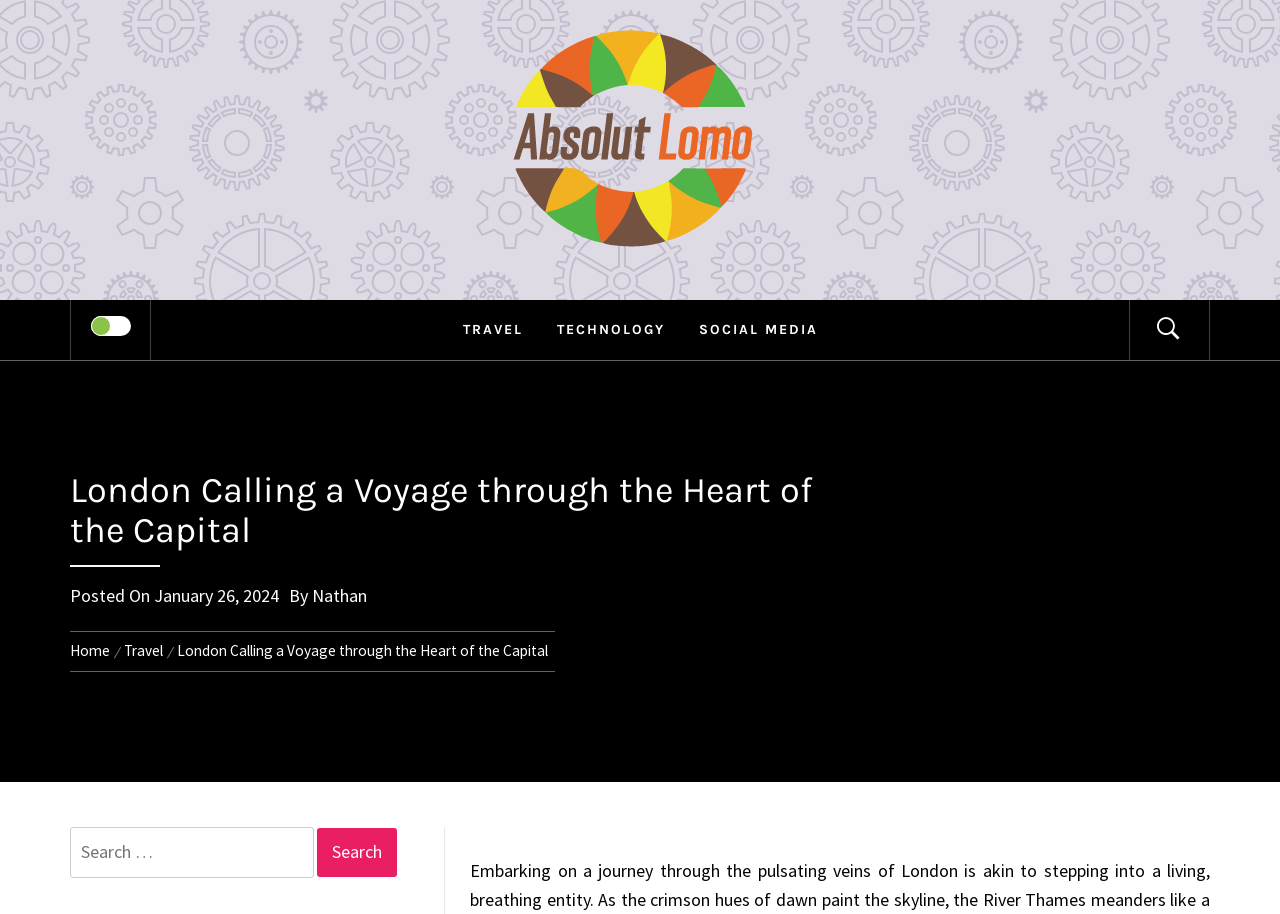Locate the bounding box coordinates of the segment that needs to be clicked to meet this instruction: "Go to My Dashboard".

None